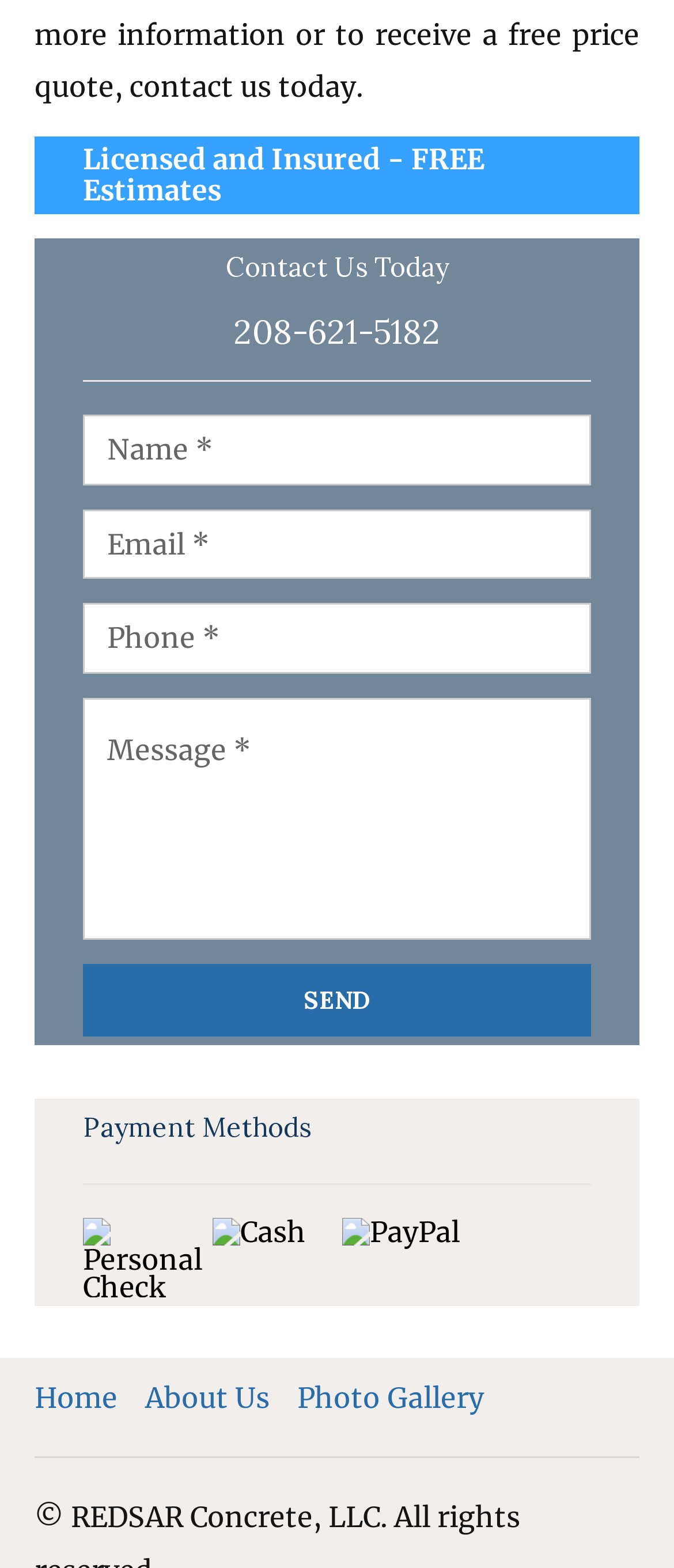Can you provide the bounding box coordinates for the element that should be clicked to implement the instruction: "Click the SEND button"?

[0.123, 0.614, 0.877, 0.661]